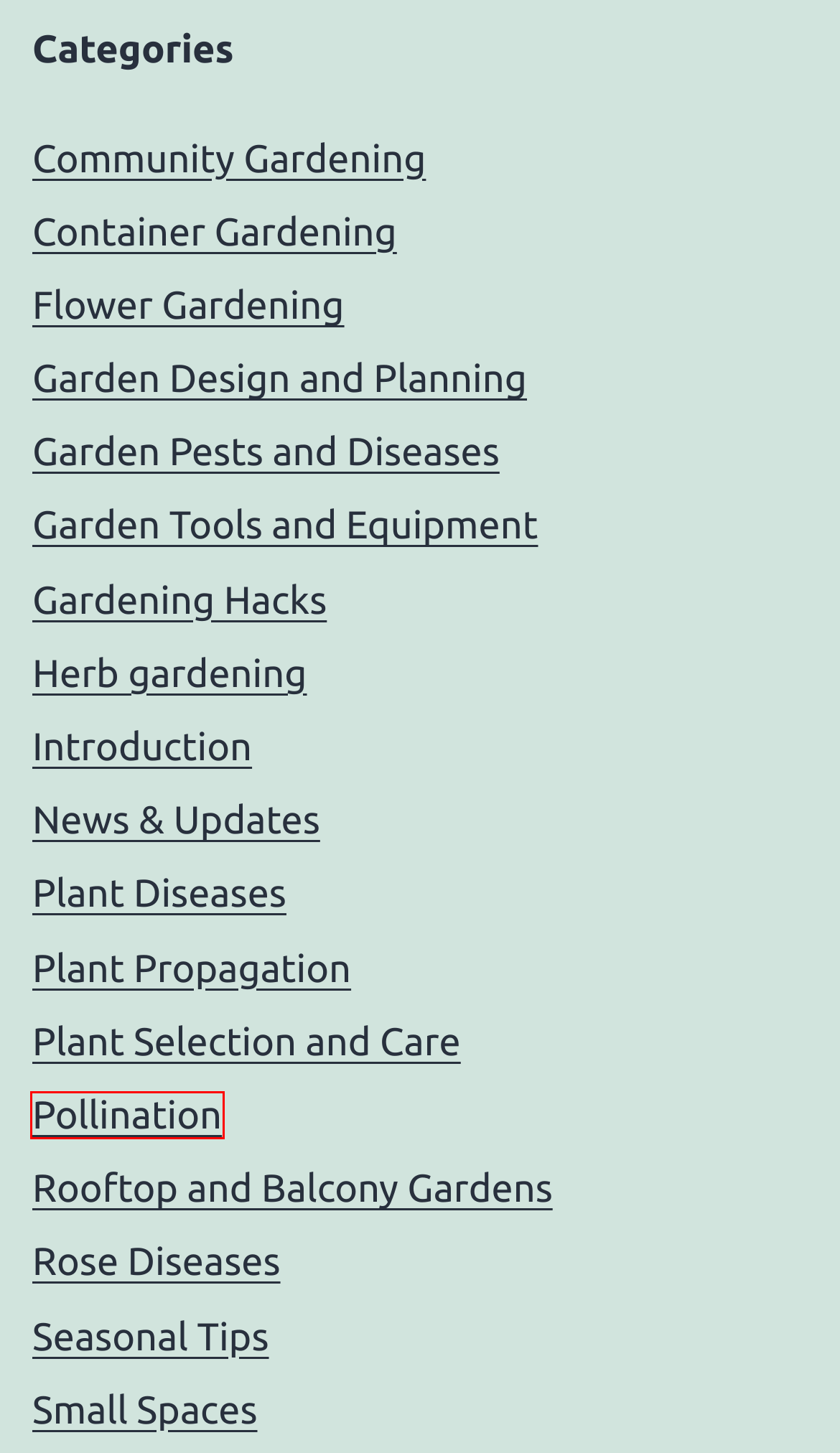You have a screenshot of a webpage with a red rectangle bounding box. Identify the best webpage description that corresponds to the new webpage after clicking the element within the red bounding box. Here are the candidates:
A. Rose Diseases
B. Seasonal Tips
C. Gardening Hacks
D. Introduction
E. Pollination
F. Plant Selection and Care
G. Garden Pests and Diseases
H. Plant Diseases

E